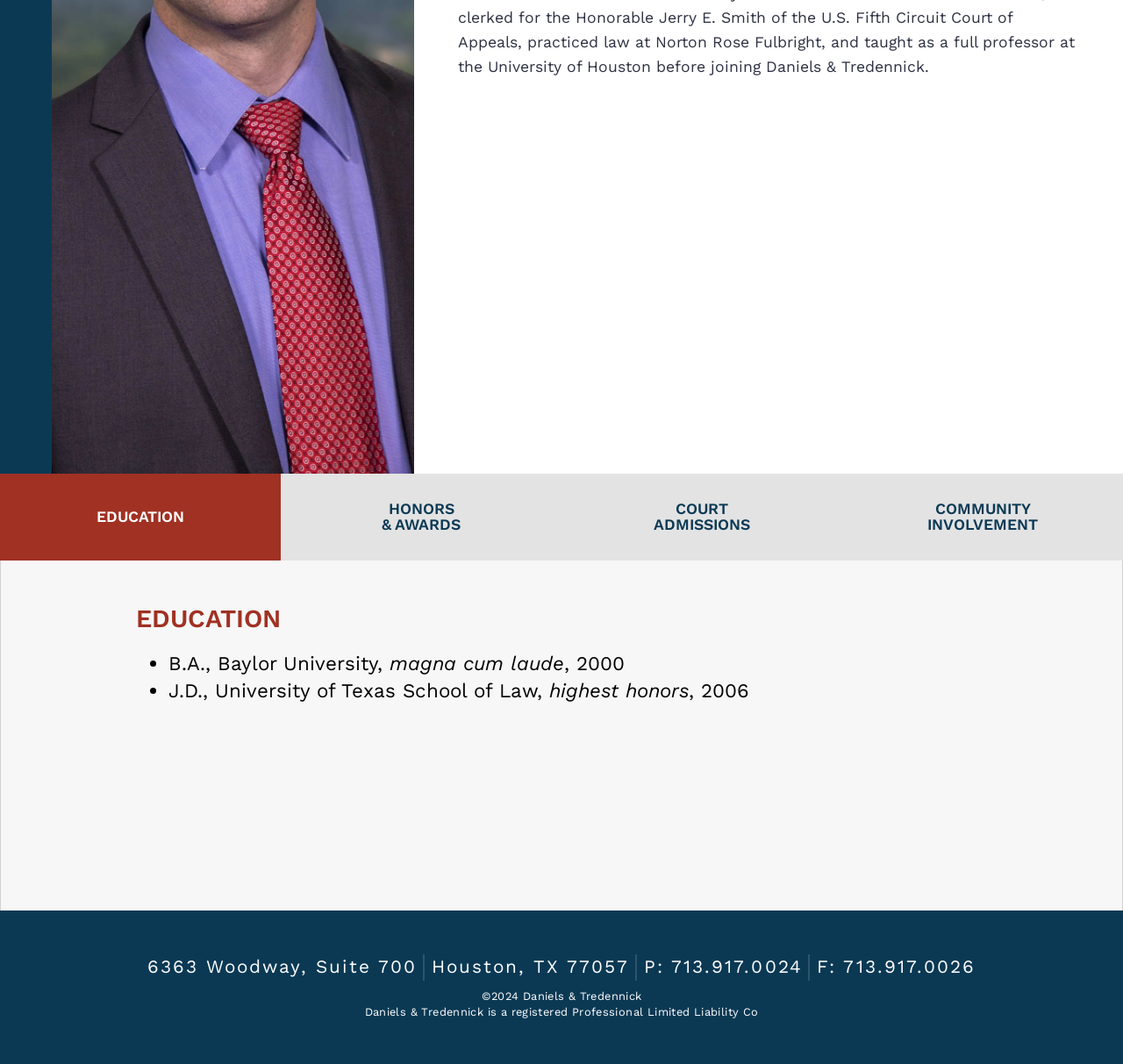Bounding box coordinates should be in the format (top-left x, top-left y, bottom-right x, bottom-right y) and all values should be floating point numbers between 0 and 1. Determine the bounding box coordinate for the UI element described as: Honors & Awards

[0.25, 0.445, 0.5, 0.527]